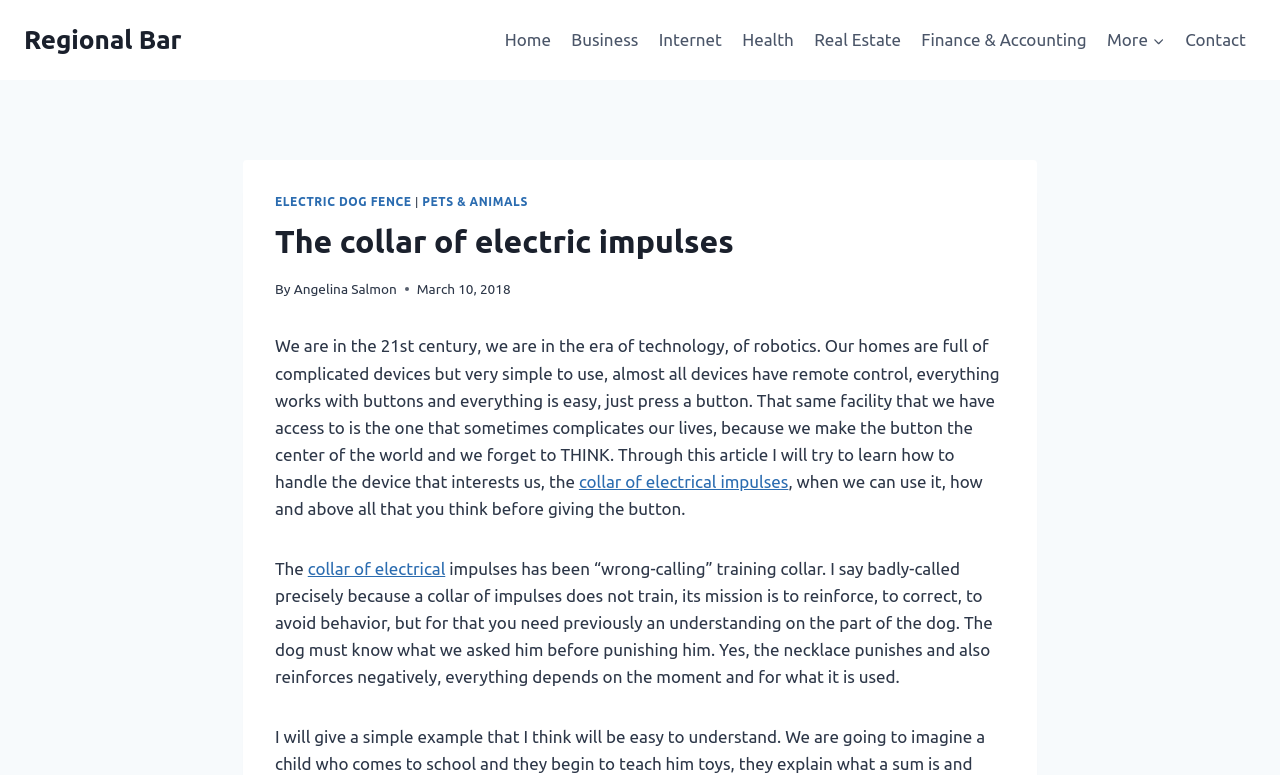What is the topic of the article?
Using the image, give a concise answer in the form of a single word or short phrase.

Collar of electrical impulses